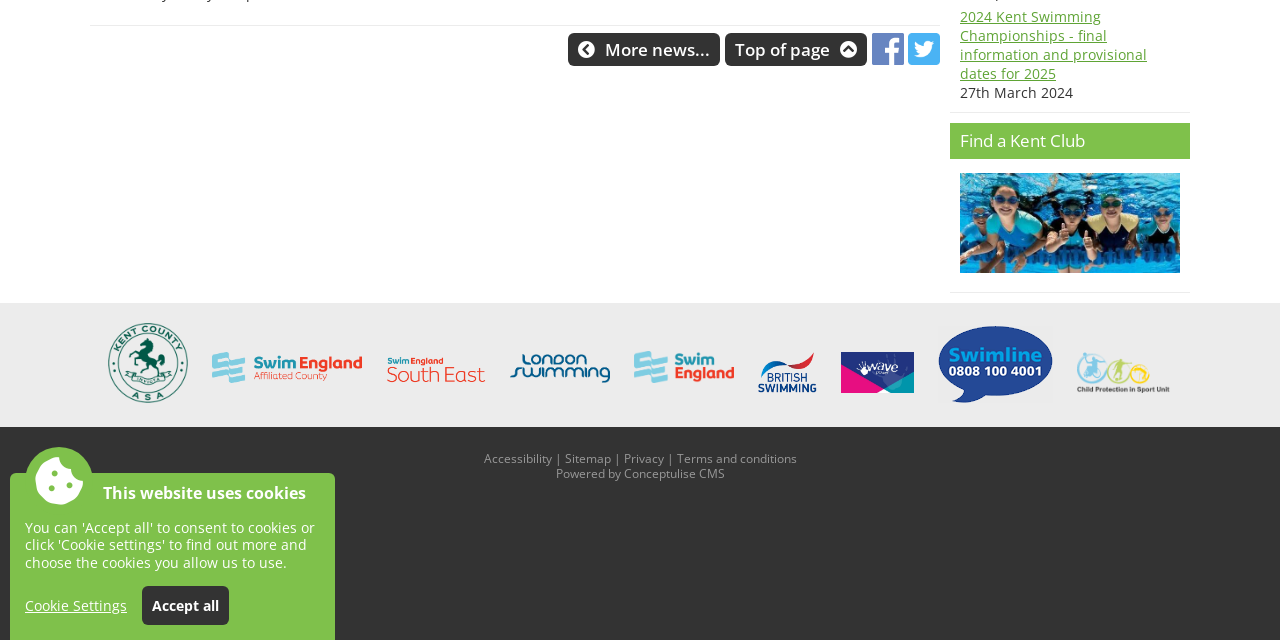Provide the bounding box coordinates for the UI element that is described as: "title="Child Protection in Sport Unit"".

[0.834, 0.606, 0.924, 0.636]